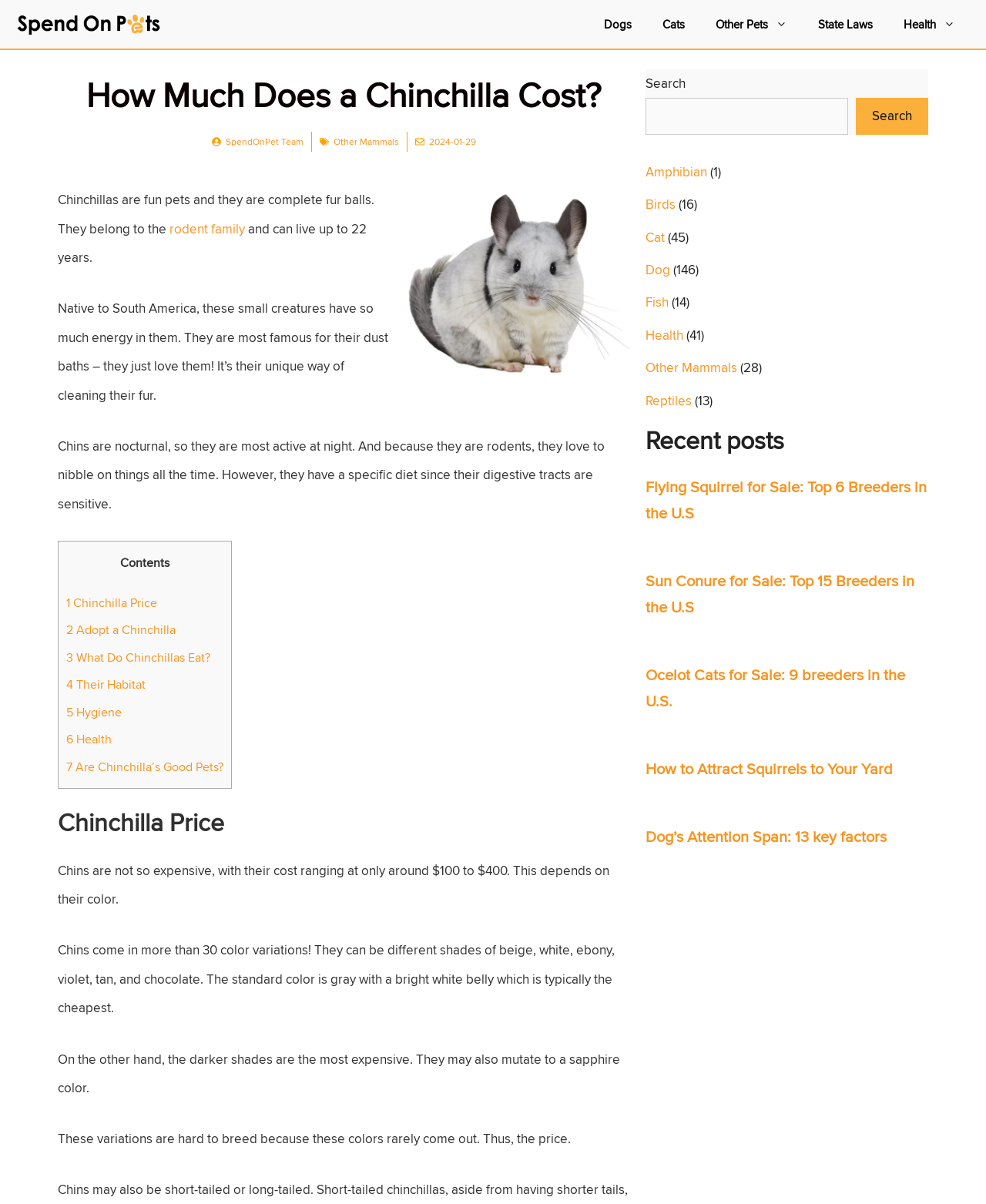Provide a short, one-word or phrase answer to the question below:
What is the purpose of a chinchilla's dust baths?

to clean their fur